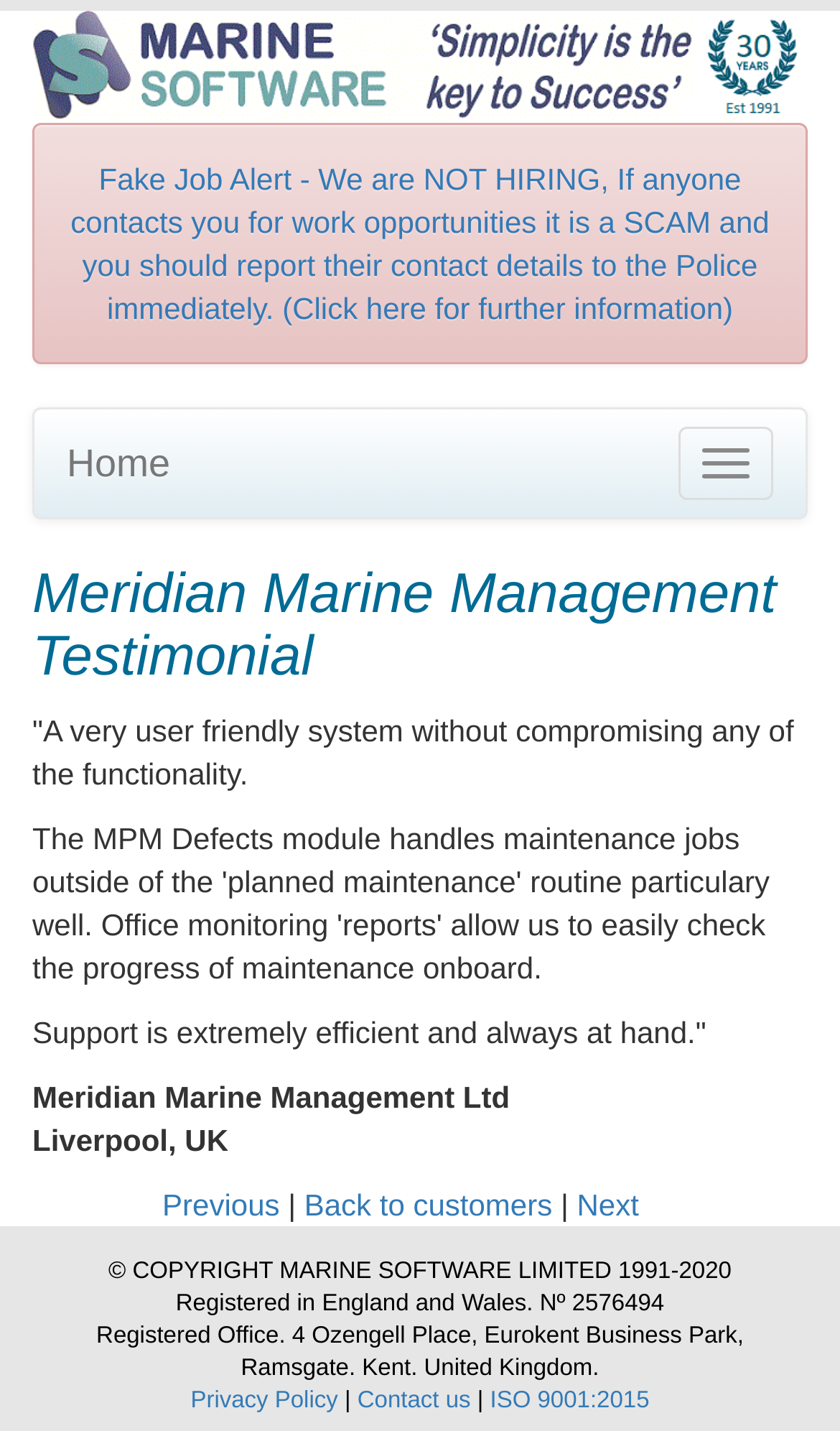Please respond to the question with a concise word or phrase:
What is the company name mentioned in the testimonial?

Meridian Marine Management Ltd